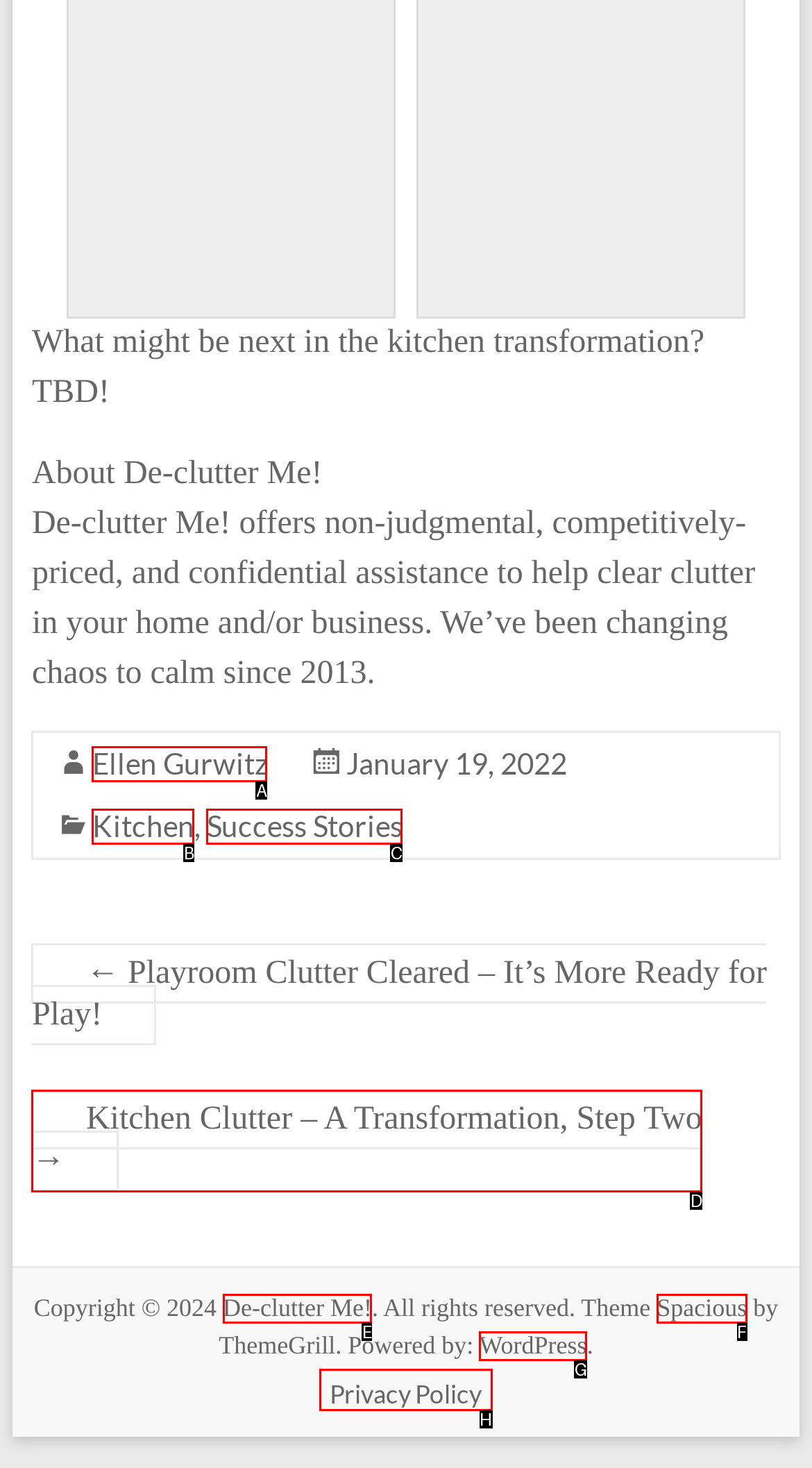Given the description: Kitchen, identify the matching HTML element. Provide the letter of the correct option.

B